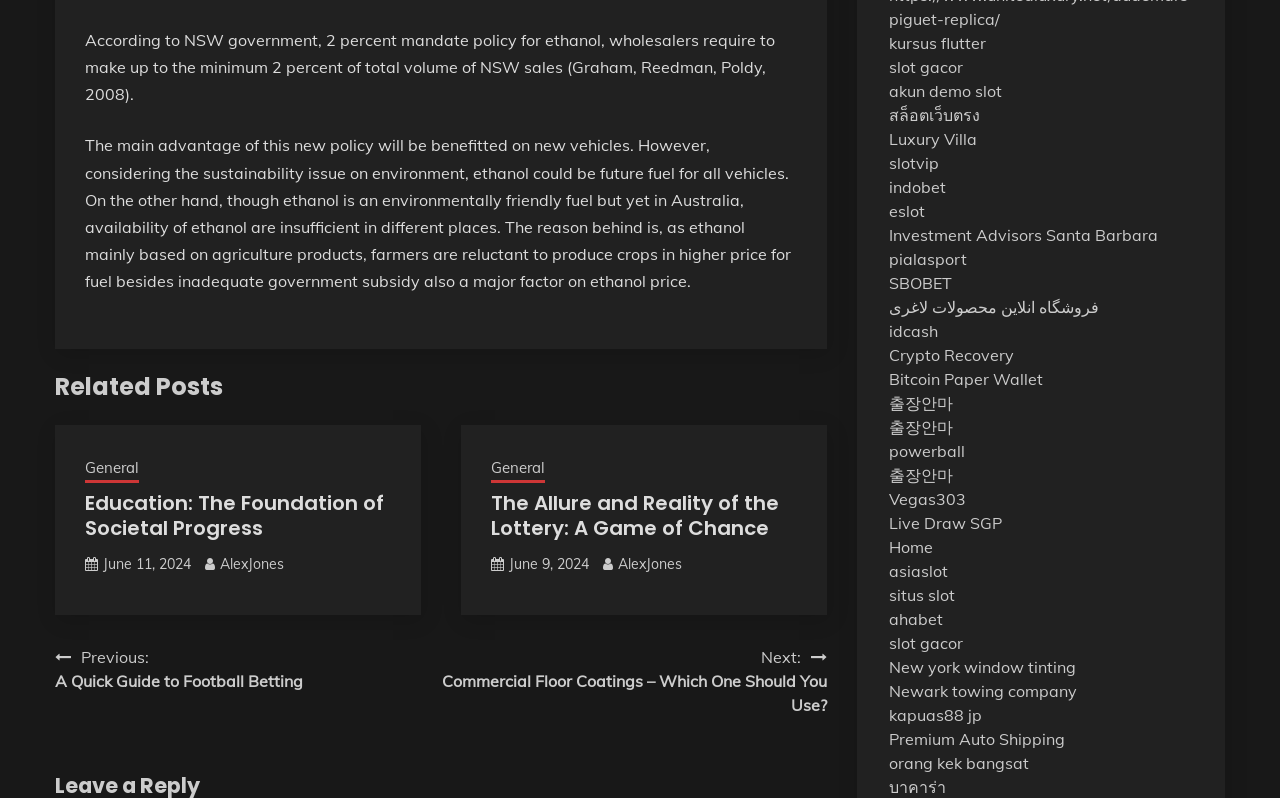Please provide a comprehensive response to the question below by analyzing the image: 
What is the language of the link 'สล็อตเว็บตรง'?

The link 'สล็อตเว็บตรง' appears to be in the Thai language, as indicated by the characters and script used, which are typical of the Thai language.